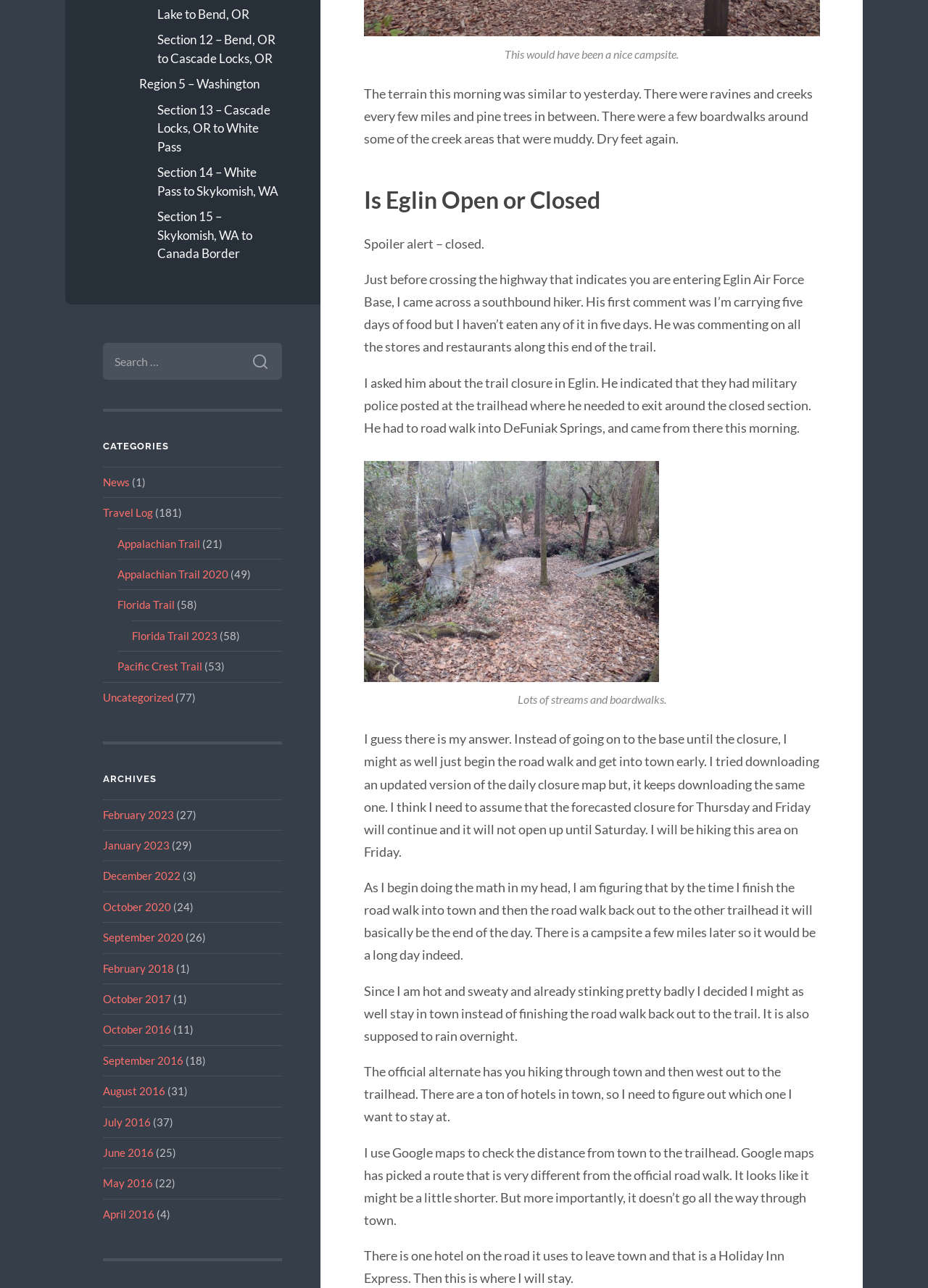Please identify the bounding box coordinates of the clickable element to fulfill the following instruction: "Search for 'Florida Trail'". The coordinates should be four float numbers between 0 and 1, i.e., [left, top, right, bottom].

[0.127, 0.464, 0.189, 0.475]